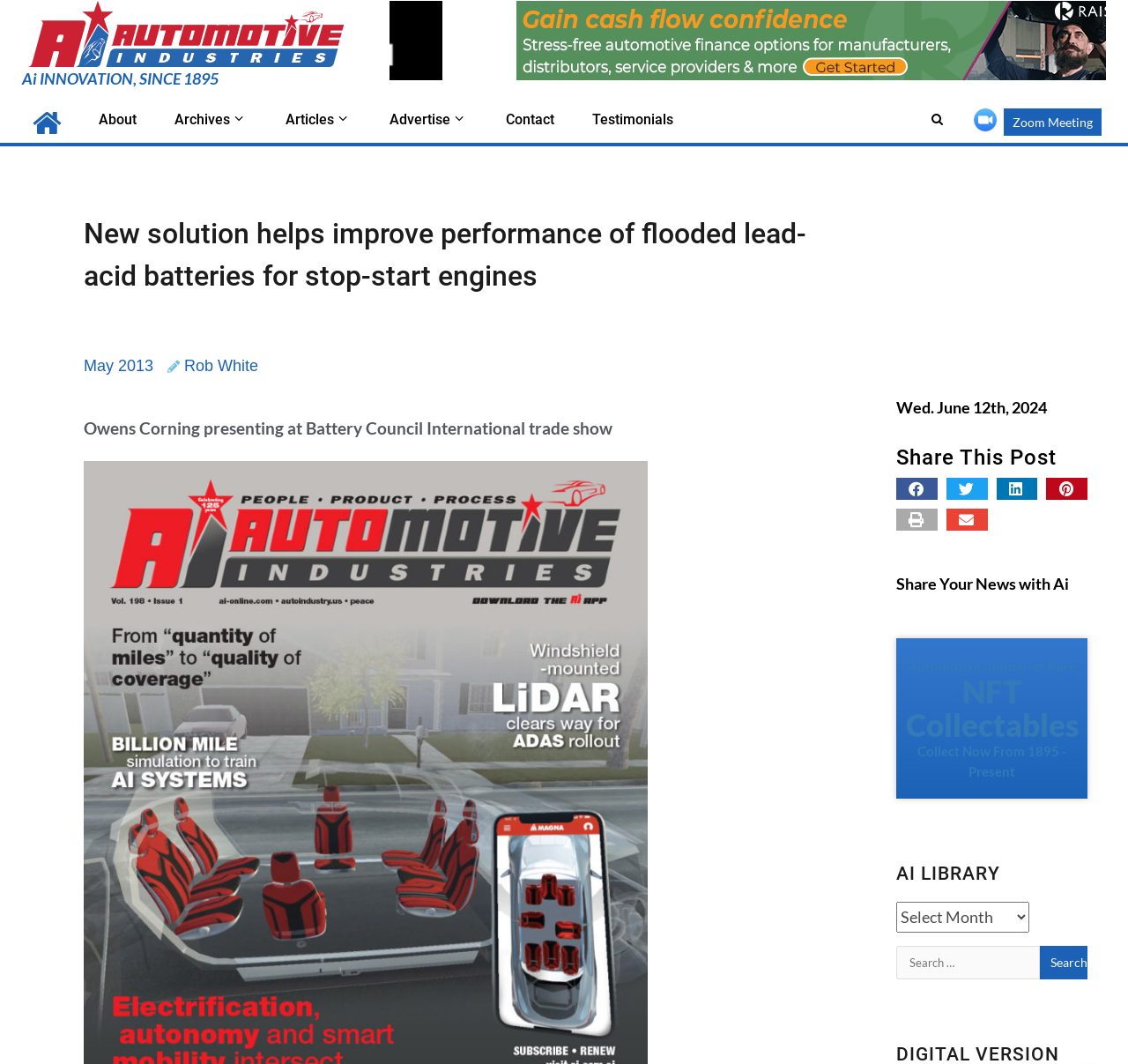Identify the bounding box for the given UI element using the description provided. Coordinates should be in the format (top-left x, top-left y, bottom-right x, bottom-right y) and must be between 0 and 1. Here is the description: aria-label="Liberty Robotics Ad (720×90) (1)"

[0.42, 0.028, 0.989, 0.046]